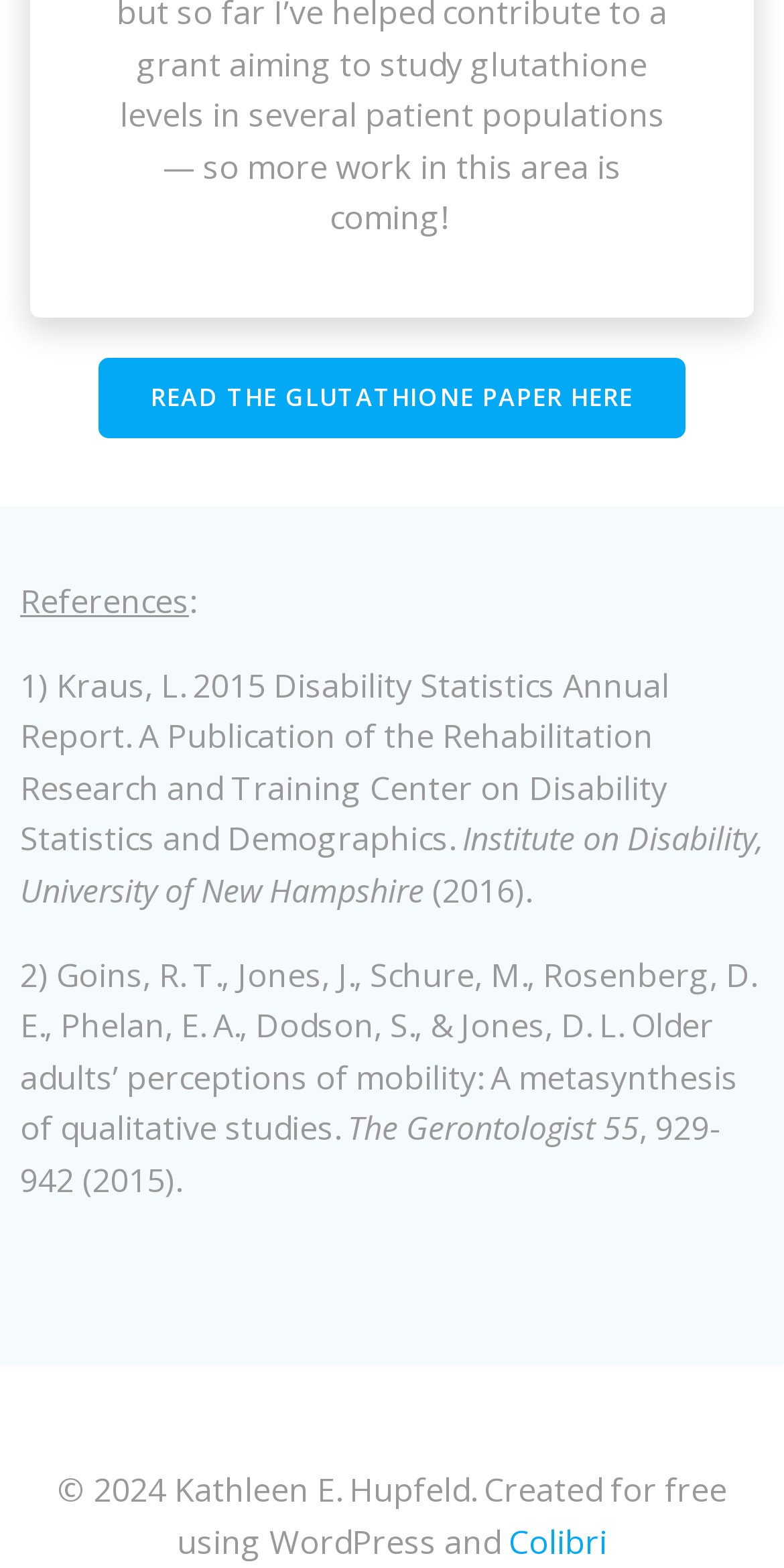What is the year of copyright?
Based on the image, give a one-word or short phrase answer.

2024